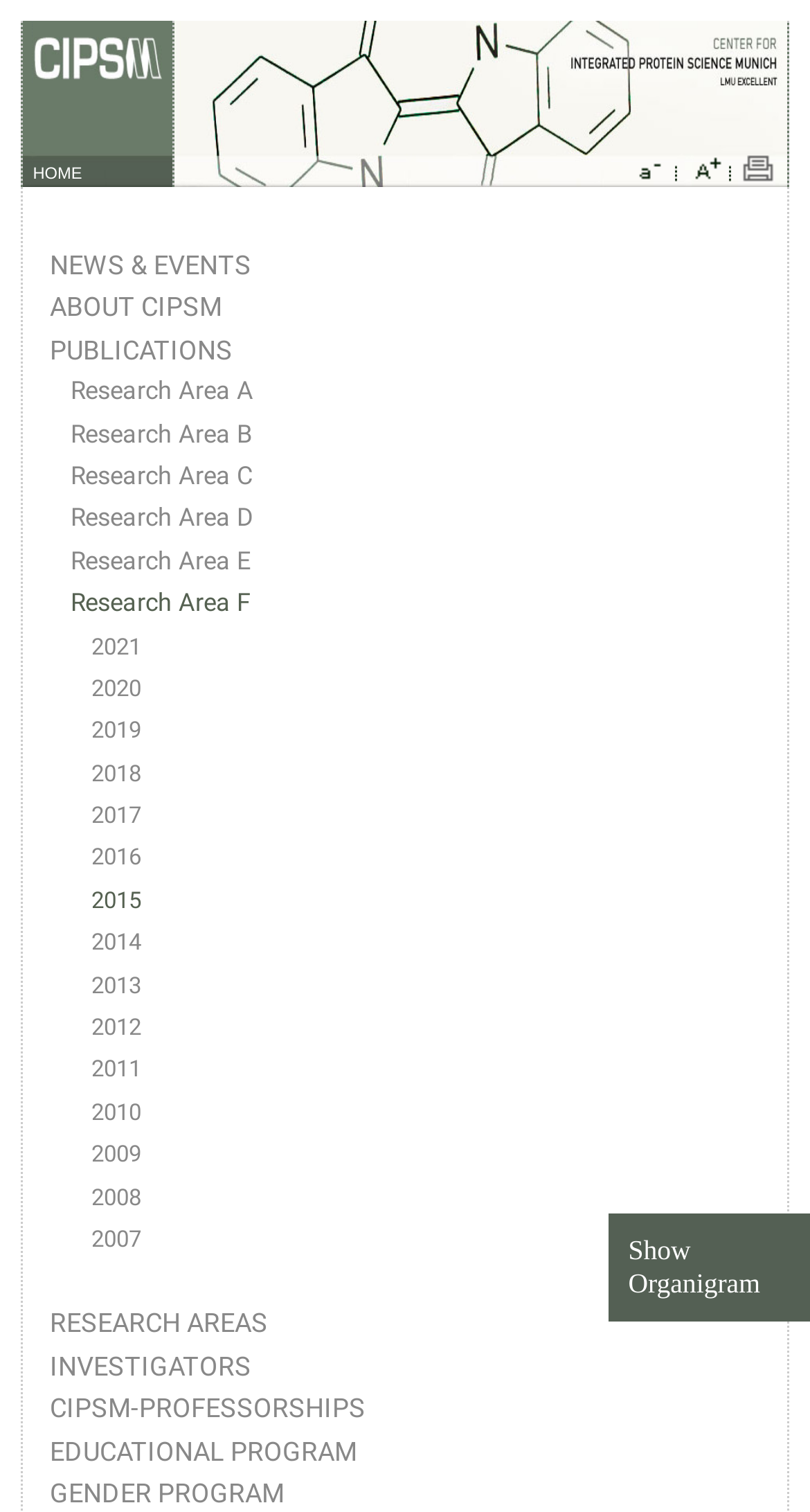Please find the bounding box for the UI component described as follows: "Show Organigram".

[0.776, 0.816, 0.938, 0.859]